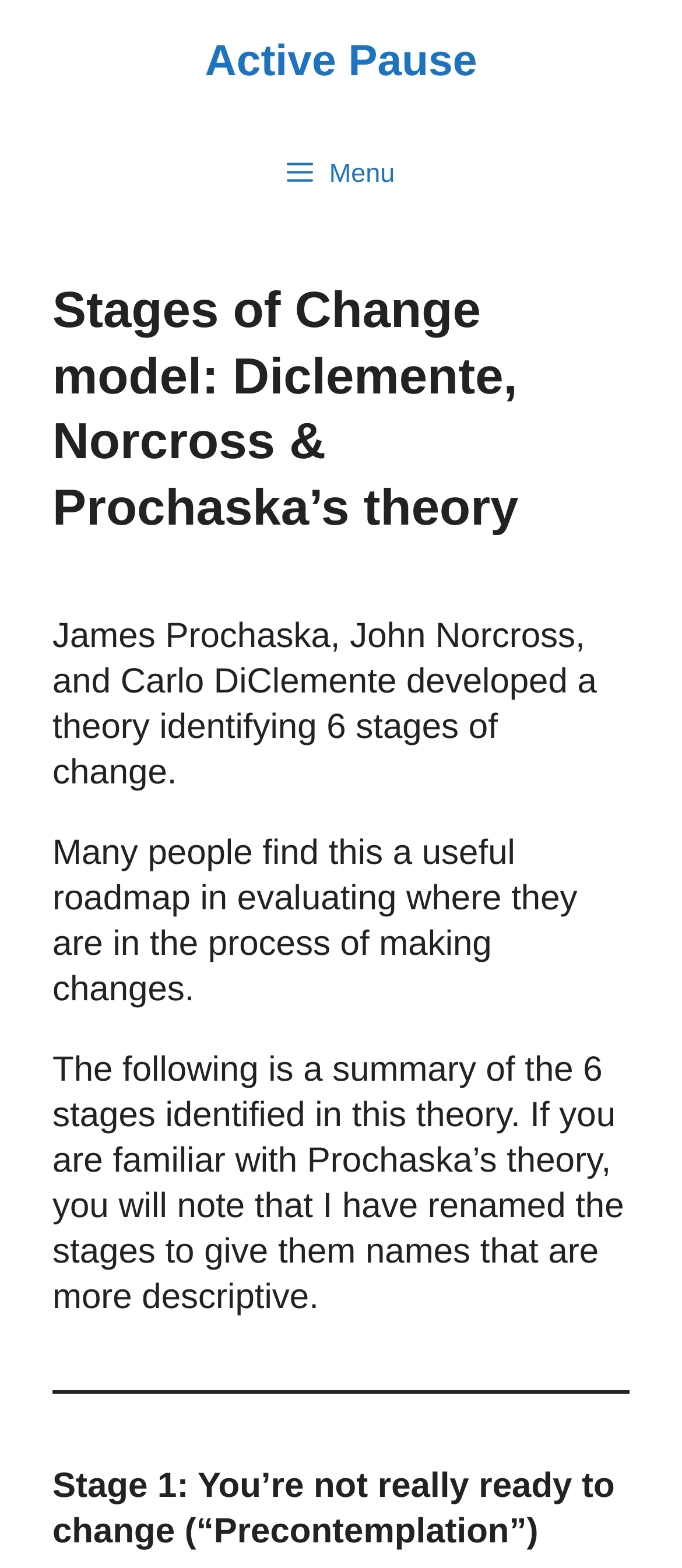Please locate and generate the primary heading on this webpage.

Stages of Change model: Diclemente, Norcross & Prochaska’s theory